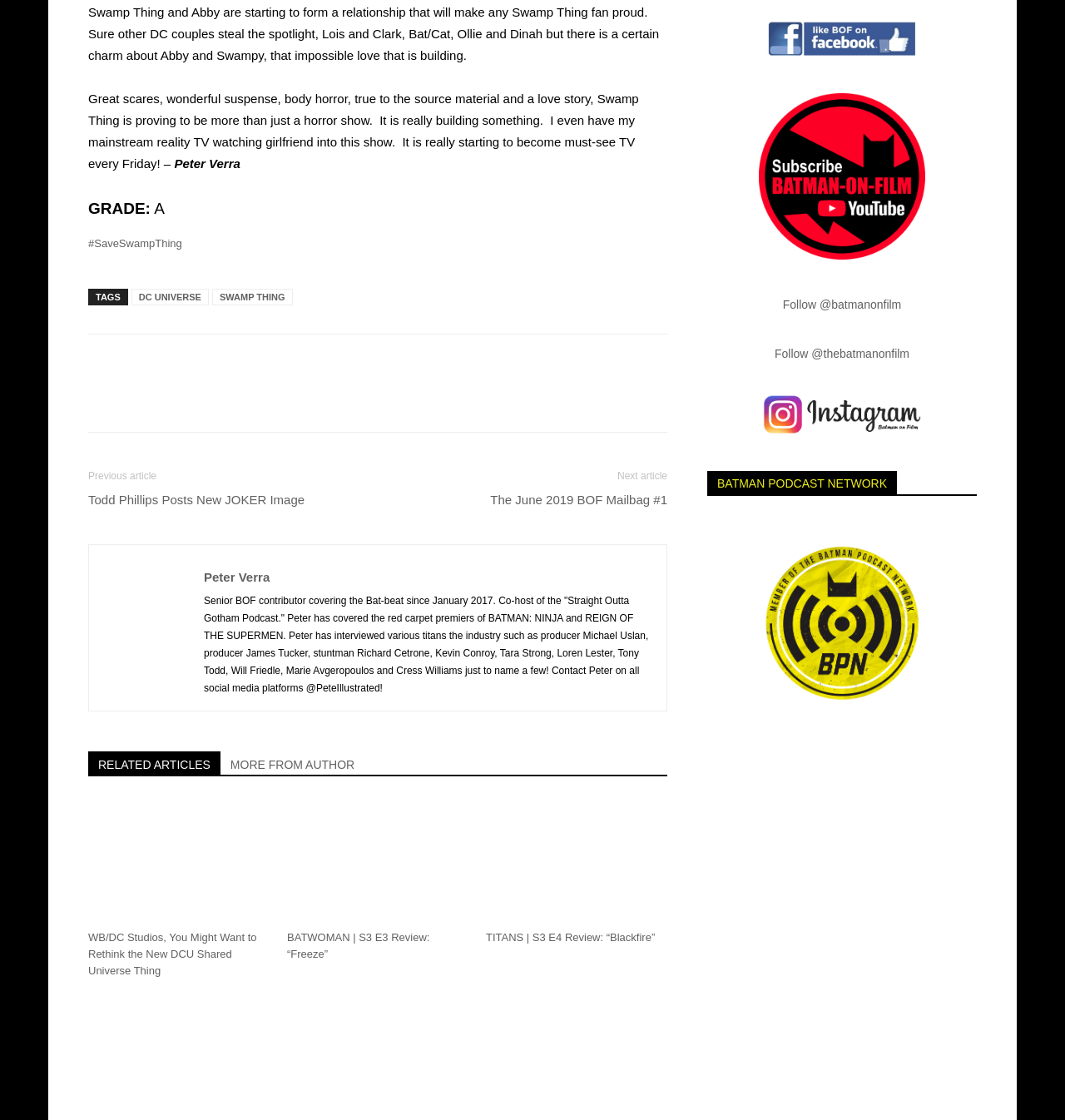Identify the bounding box coordinates of the clickable region to carry out the given instruction: "Follow BOF on Facebook".

[0.72, 0.041, 0.861, 0.053]